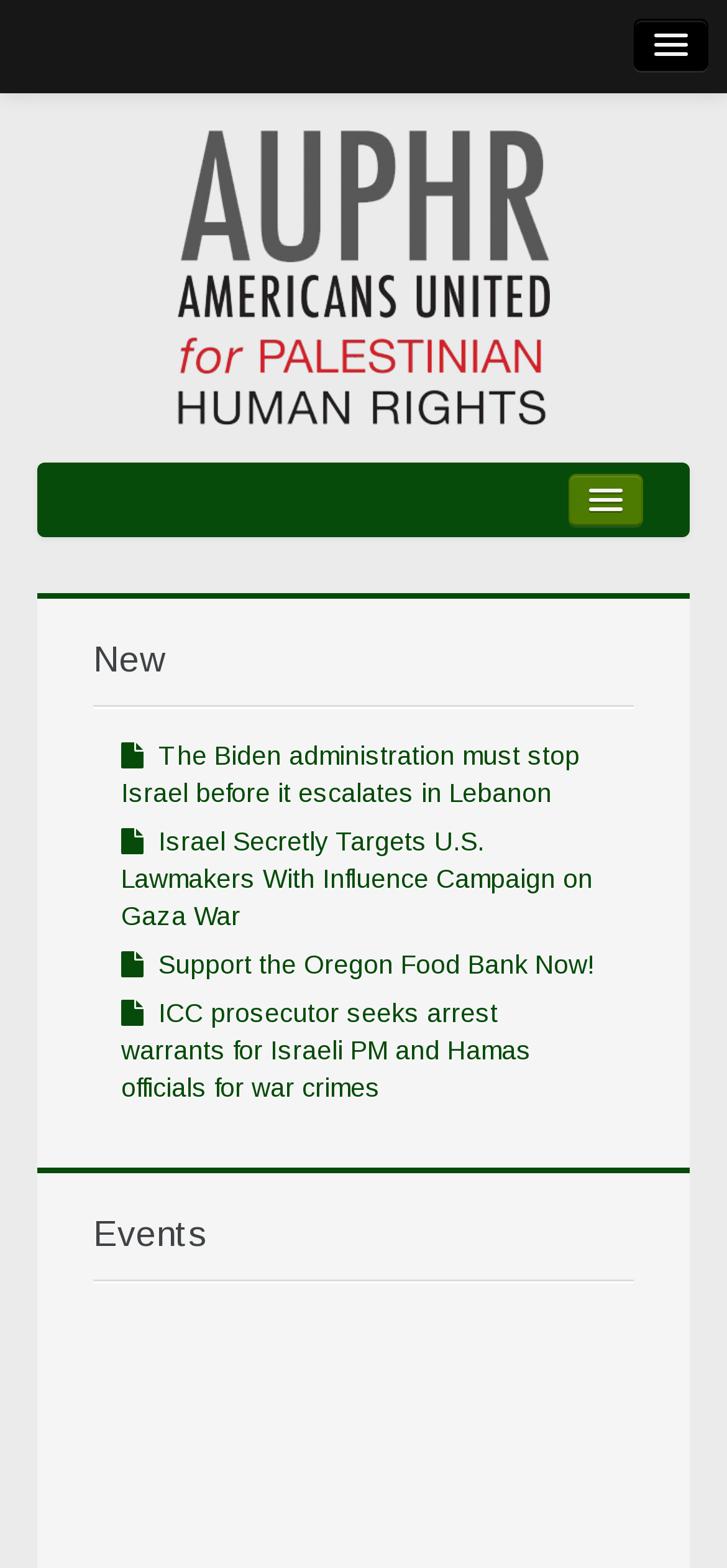Use a single word or phrase to answer the following:
What type of events are listed on this website?

Events related to Palestinian human rights